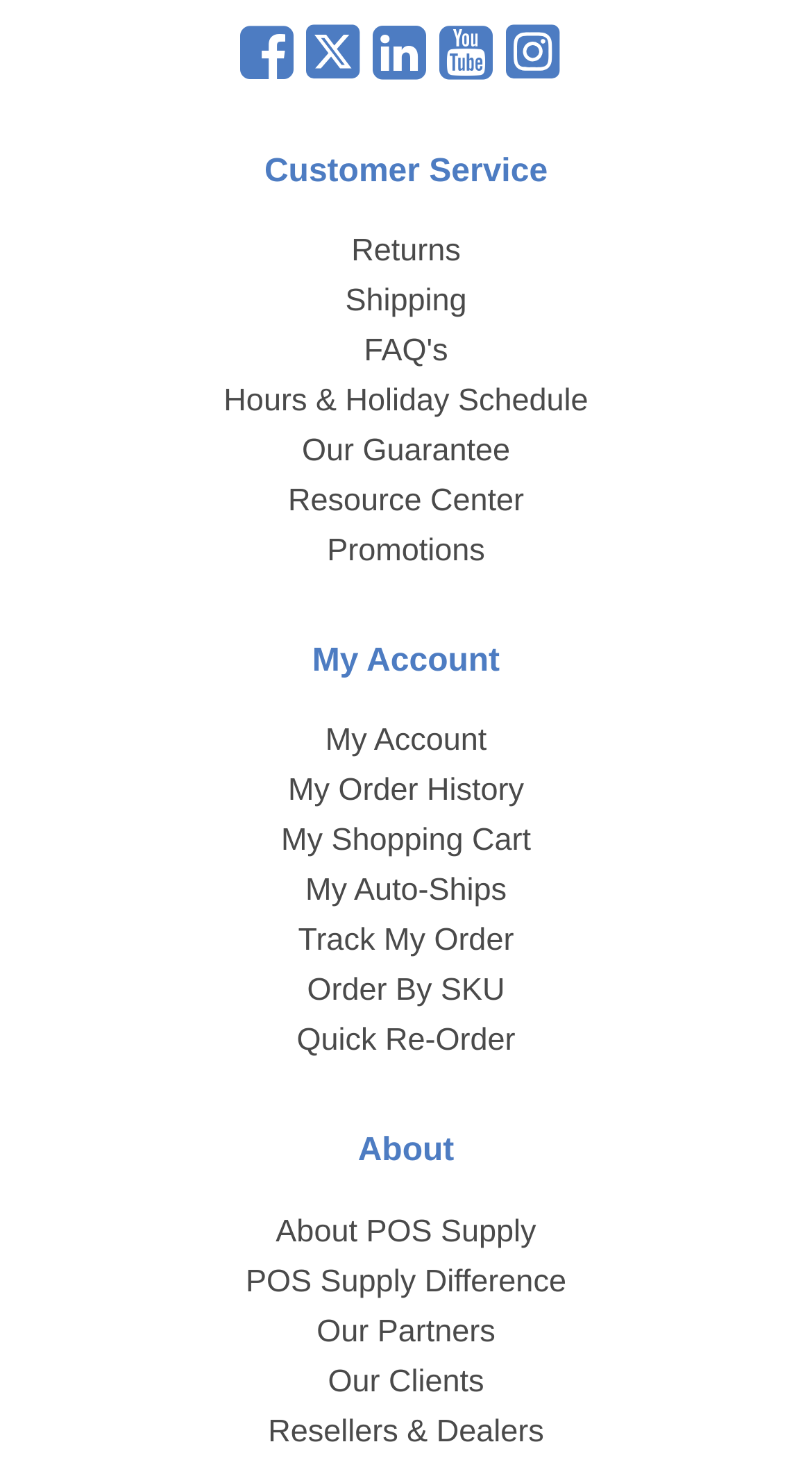Determine the bounding box coordinates of the region to click in order to accomplish the following instruction: "Track my order". Provide the coordinates as four float numbers between 0 and 1, specifically [left, top, right, bottom].

[0.367, 0.629, 0.633, 0.654]